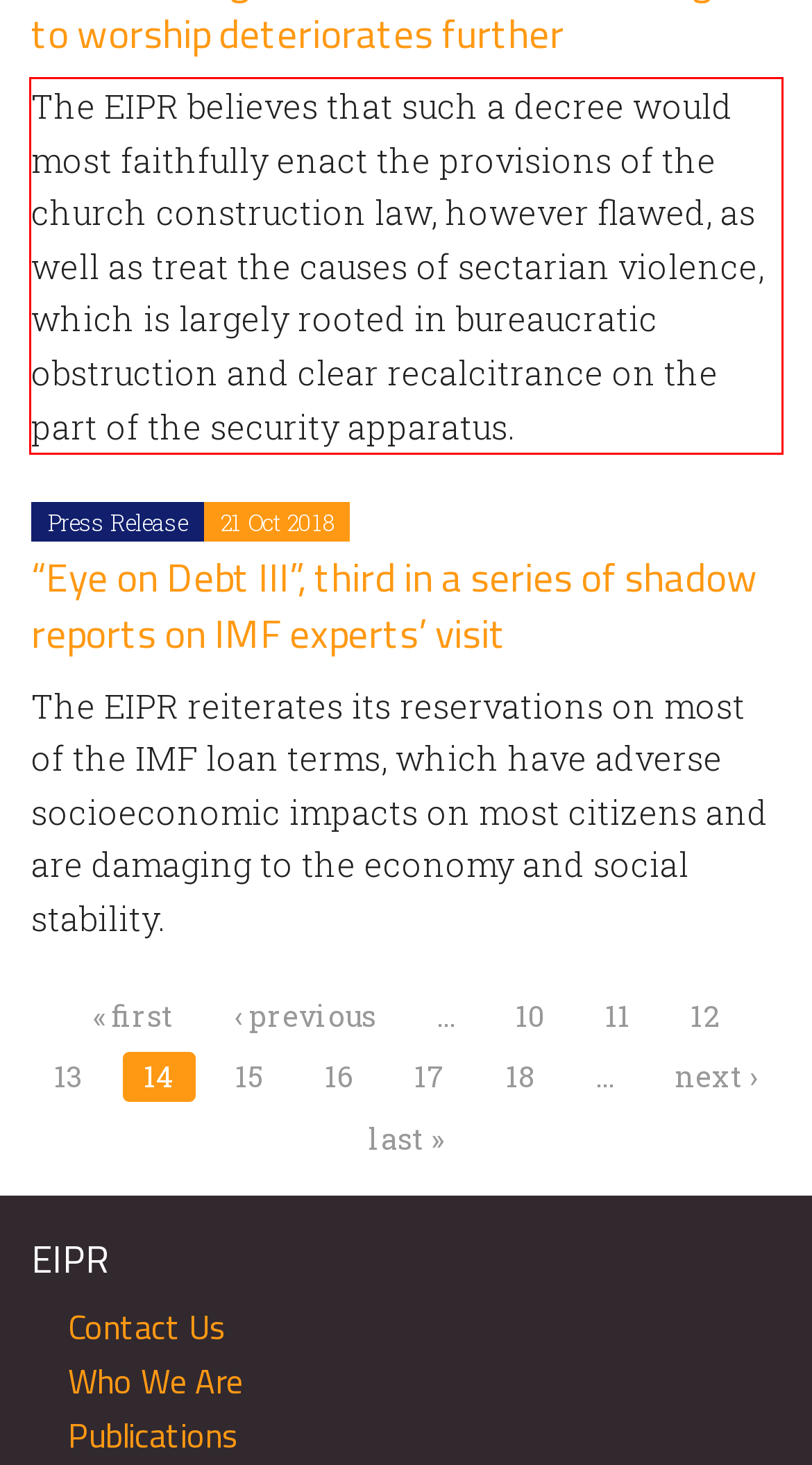Analyze the red bounding box in the provided webpage screenshot and generate the text content contained within.

The EIPR believes that such a decree would most faithfully enact the provisions of the church construction law, however flawed, as well as treat the causes of sectarian violence, which is largely rooted in bureaucratic obstruction and clear recalcitrance on the part of the security apparatus.